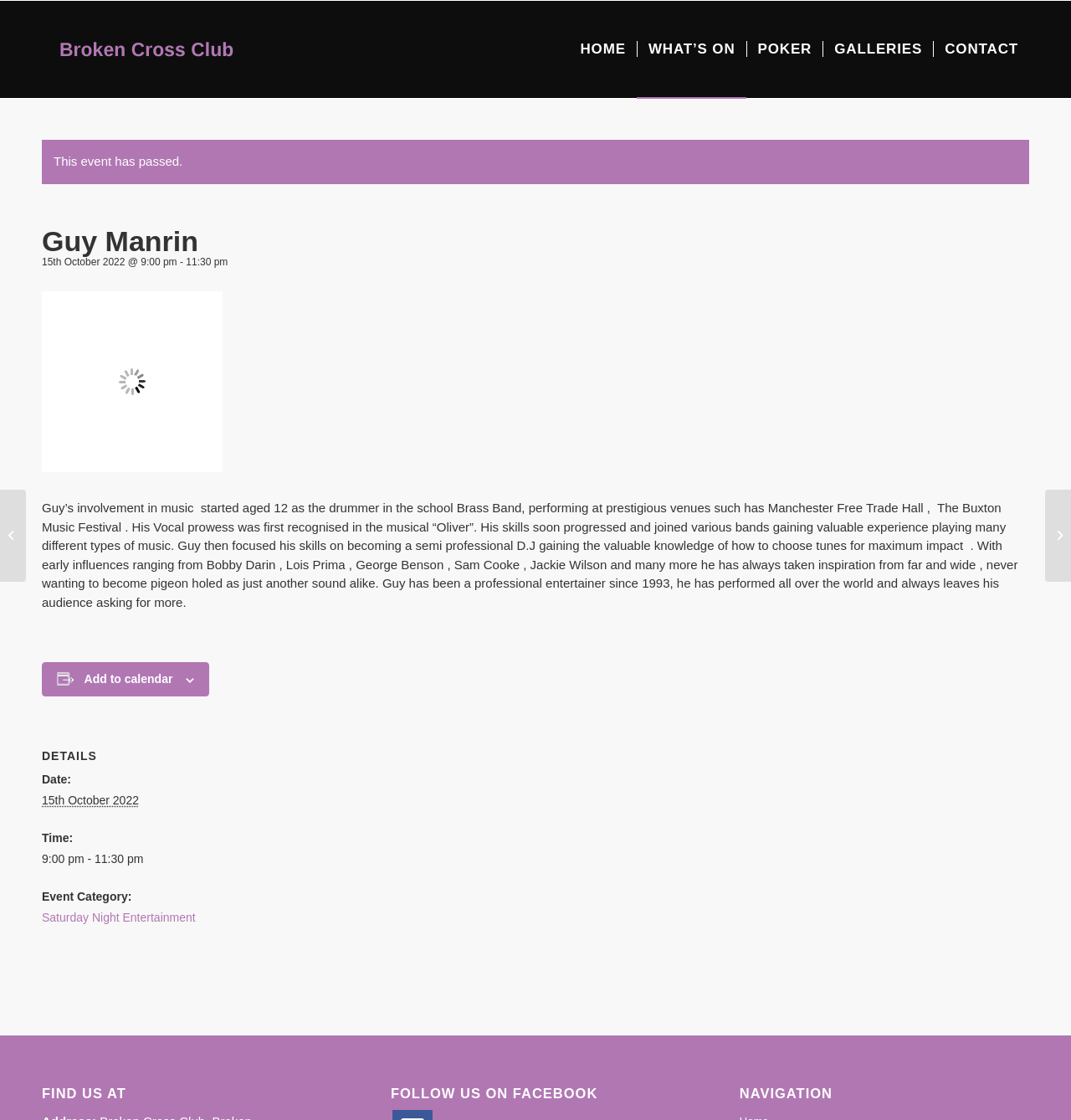Find the bounding box coordinates of the clickable element required to execute the following instruction: "Add event to calendar". Provide the coordinates as four float numbers between 0 and 1, i.e., [left, top, right, bottom].

[0.079, 0.6, 0.161, 0.612]